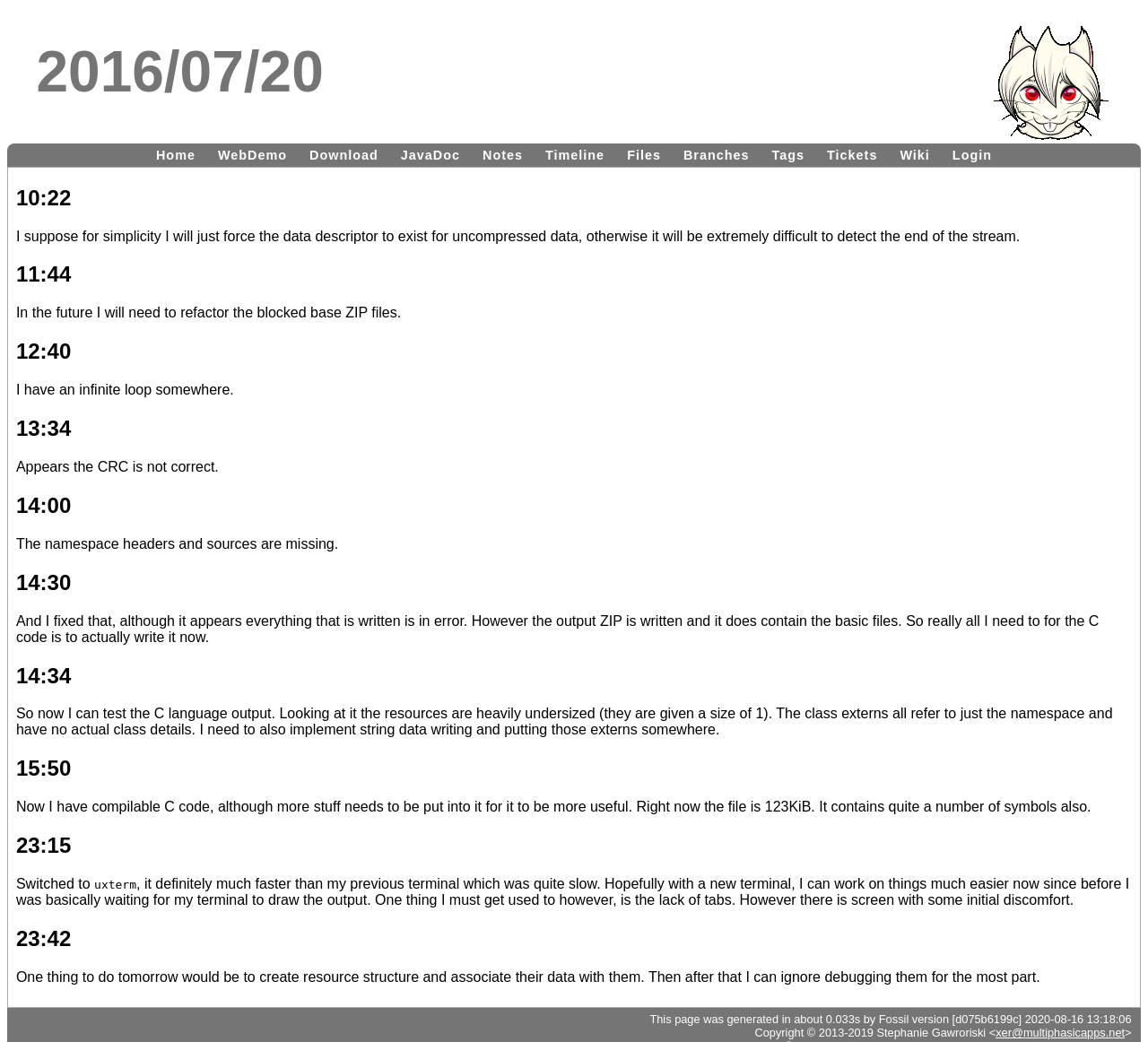From the image, can you give a detailed response to the question below:
What is the timestamp of the first heading?

I looked at the first heading element, which has the text '2016/07/20'. This is the timestamp of the first heading.